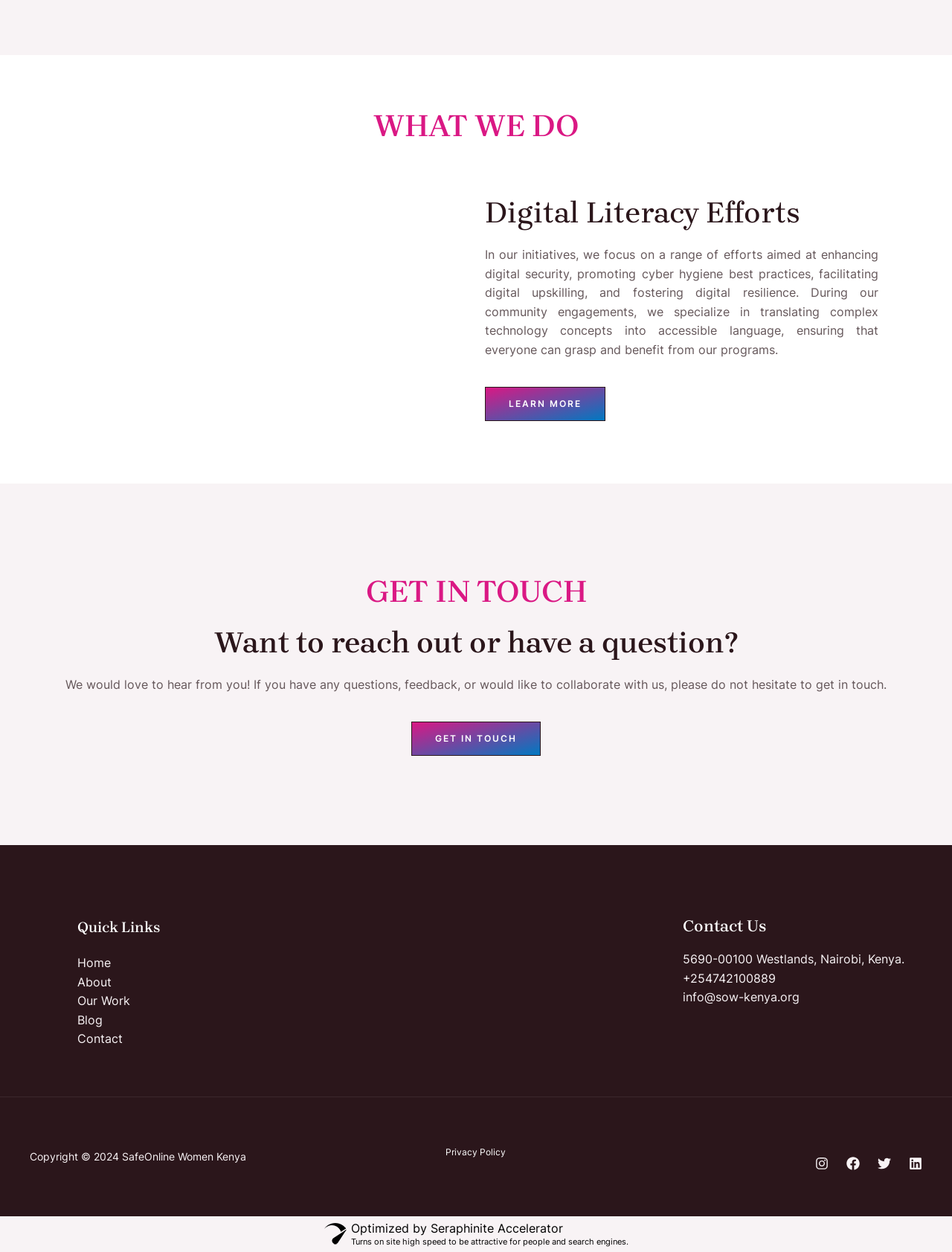Identify the coordinates of the bounding box for the element that must be clicked to accomplish the instruction: "Visit the home page".

[0.081, 0.763, 0.116, 0.775]